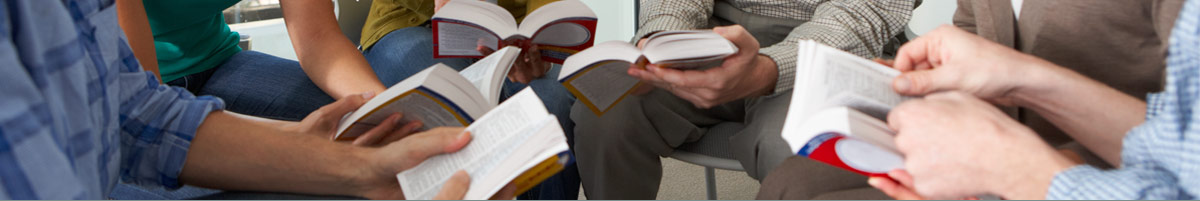Provide a thorough description of the image, including all visible elements.

The image captures a group of individuals engaged in a collaborative learning session, each holding open books as they share knowledge and insights. Several hands reach into the frame, showcasing diverse book covers, indicating a rich variety of materials being discussed. This setting suggests an interactive and supportive environment, likely related to a literacy program or educational workshop, emphasizing the importance of collaboration in learning. The informal yet focused atmosphere depicts participants actively participating in discussions, accumulating knowledge to enhance their literacy skills. This representation highlights the critical nature of assessment and education within the context of Ontario's Literacy and Basic Skills programs.